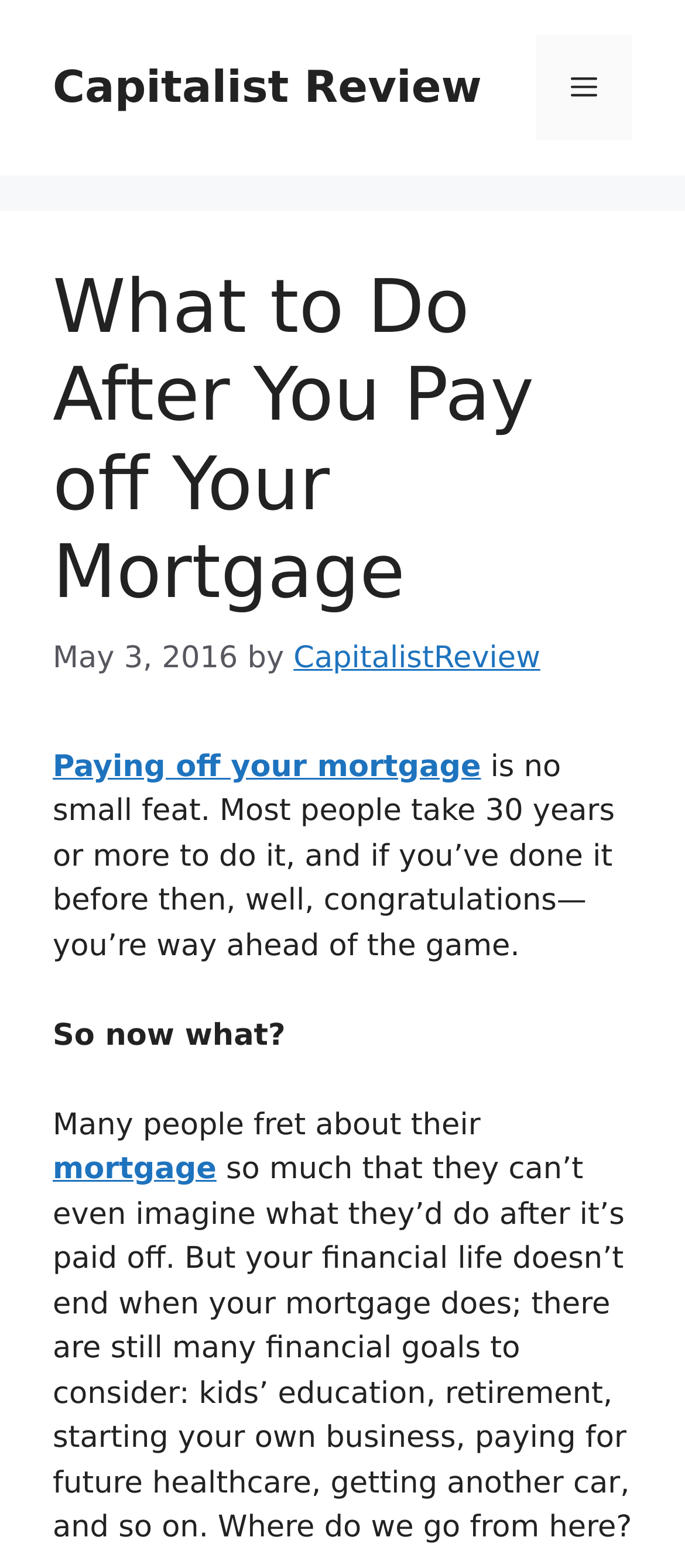Respond with a single word or short phrase to the following question: 
What is the name of the website?

Capitalist Review